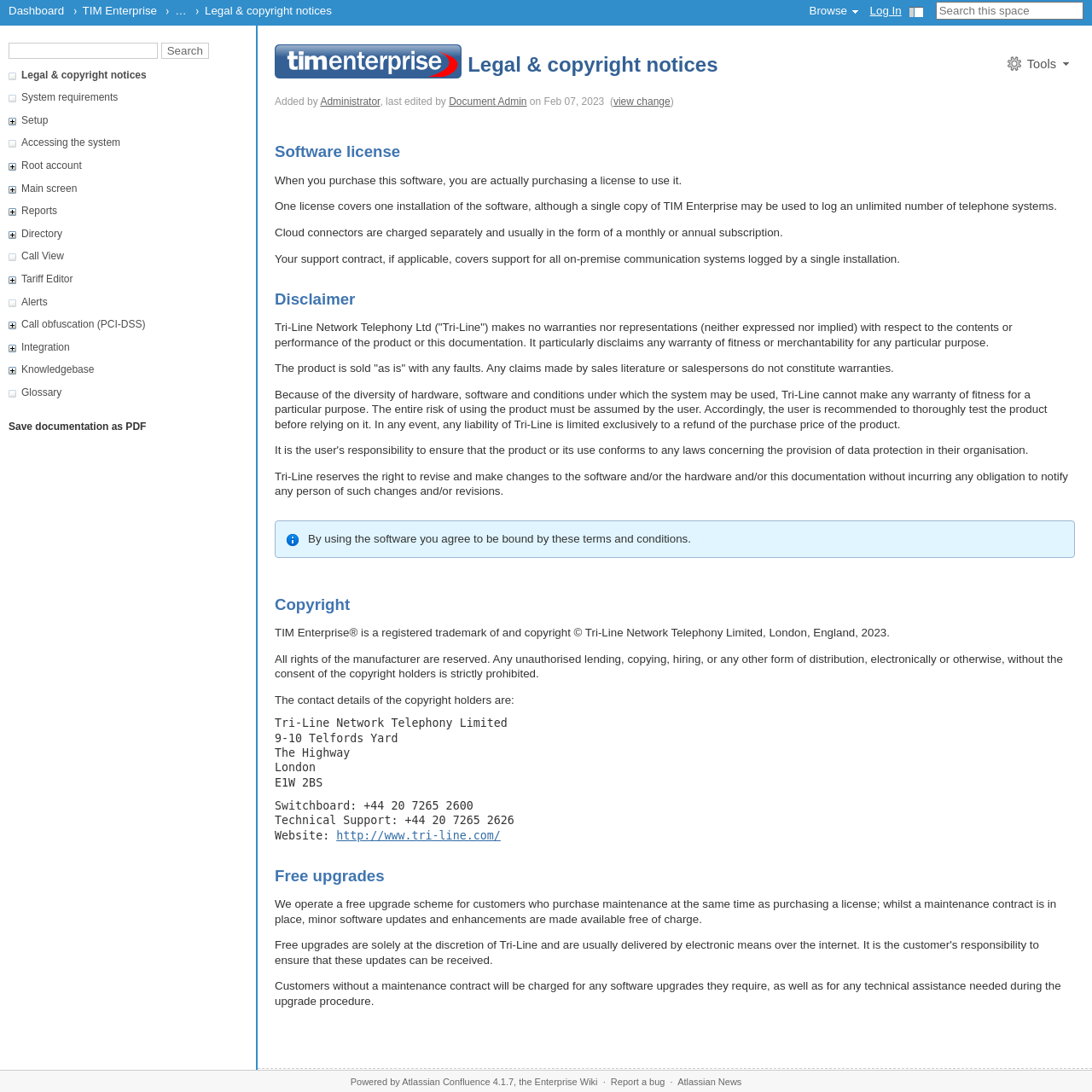What is the disclaimer of Tri-Line Network Telephony Ltd?
Answer the question with a thorough and detailed explanation.

The webpage states that Tri-Line Network Telephony Ltd makes no warranties nor representations with respect to the contents or performance of the product or this documentation, and particularly disclaims any warranty of fitness or merchantability for any particular purpose.